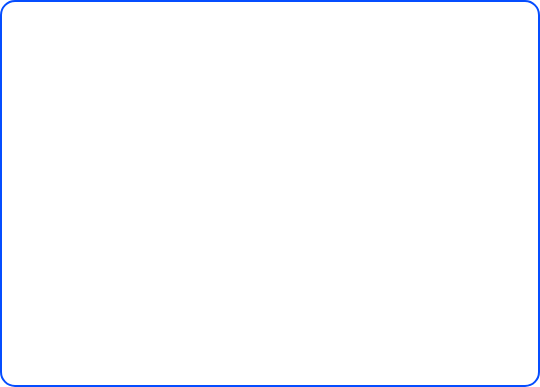Please respond to the question with a concise word or phrase:
What is the benefit of selling through cash buyers?

Flexibility and convenience